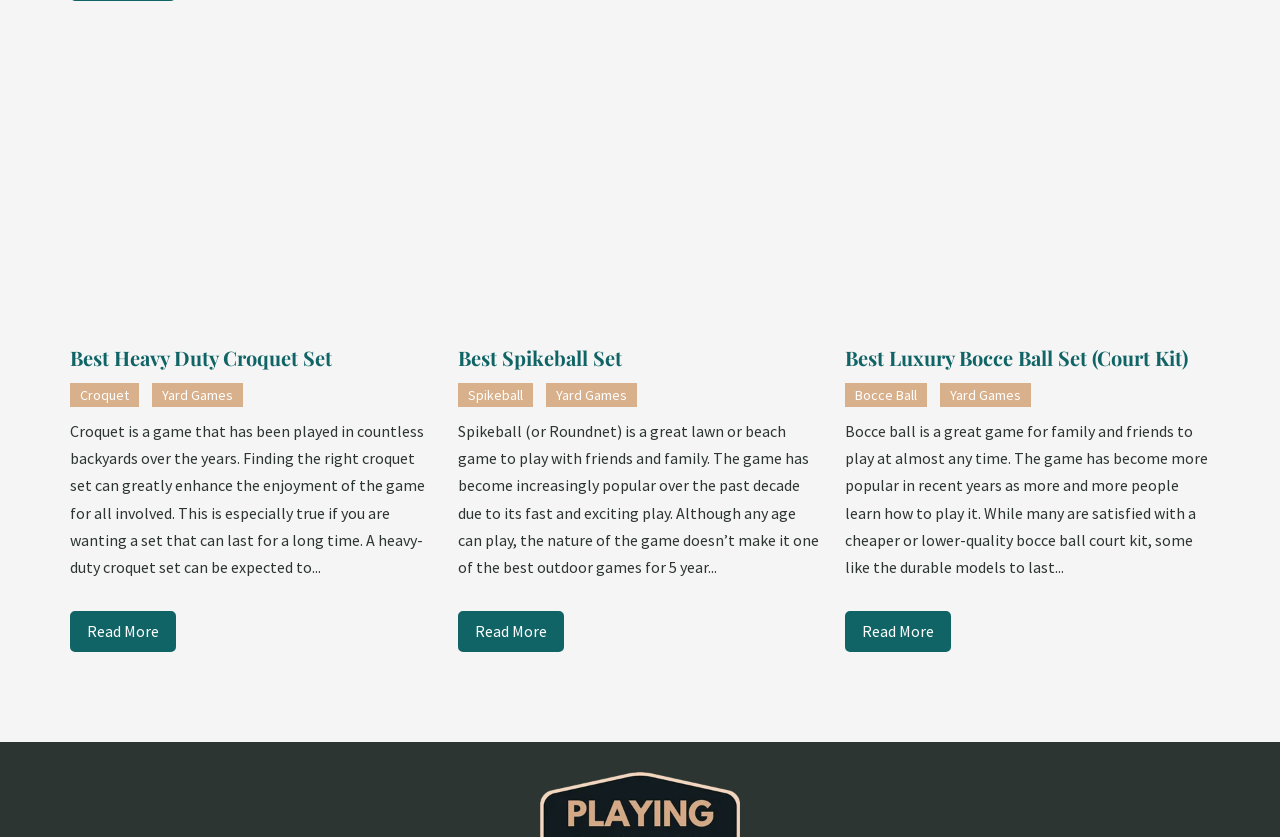What type of game is croquet?
Based on the image, provide a one-word or brief-phrase response.

Lawn game